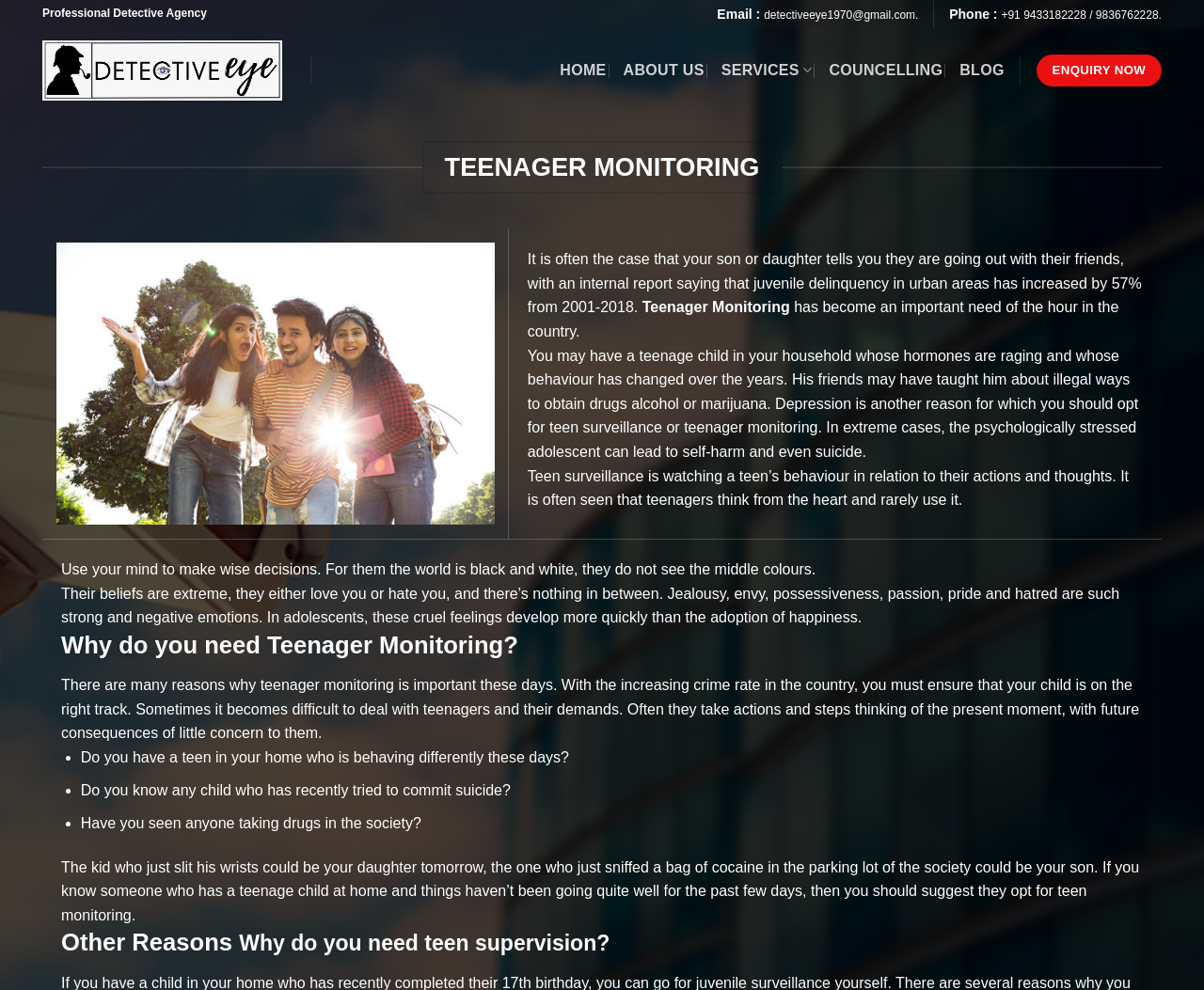What are some reasons why teenager monitoring is important?
Please answer the question with as much detail and depth as you can.

The webpage lists several reasons why teenager monitoring is important, including the increasing crime rate in the country, changes in a child's behavior, and the risk of suicide. These reasons are mentioned in the section 'Why do you need Teenager Monitoring?' on the webpage.